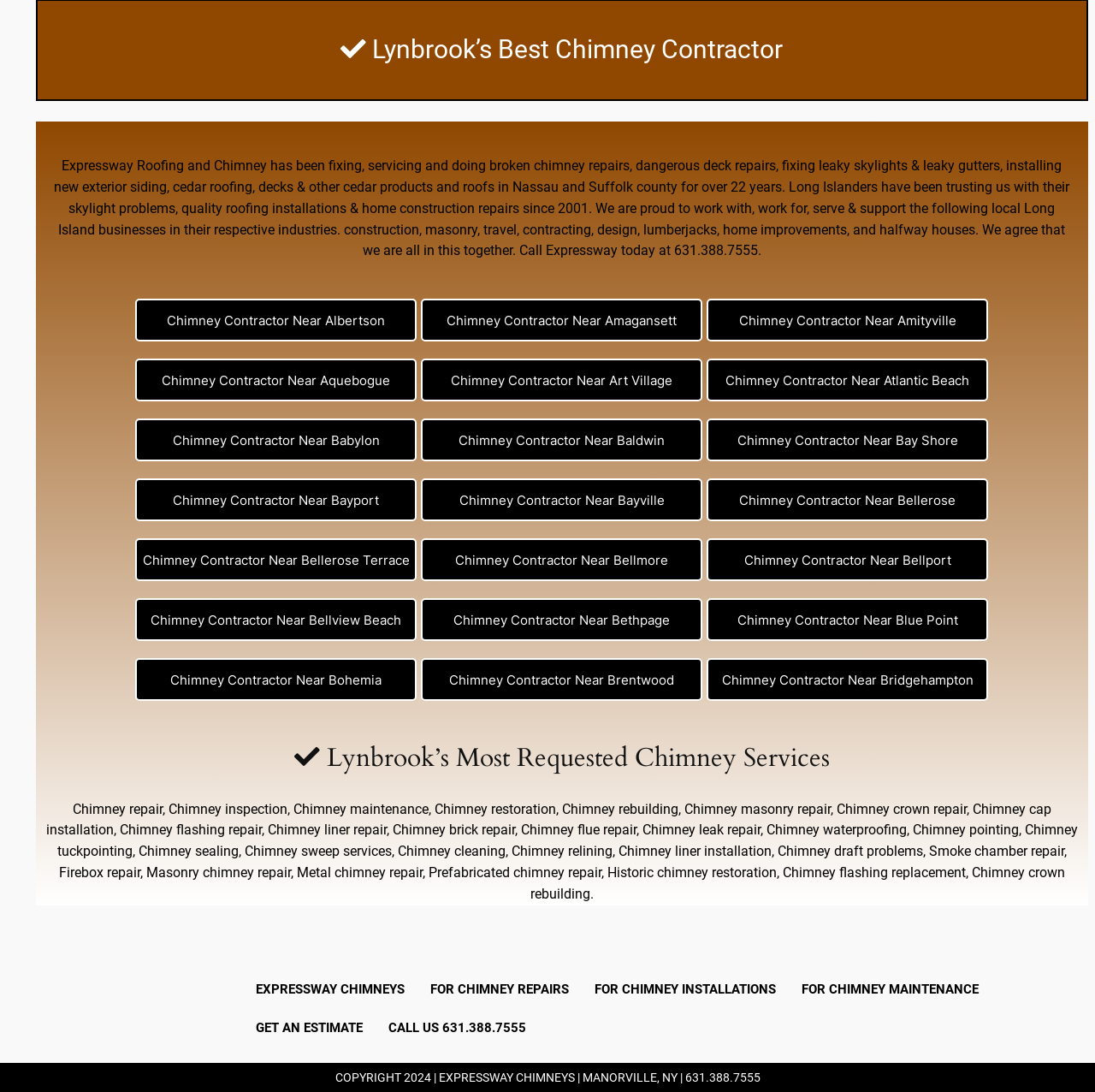What services does the company provide?
Answer the question using a single word or phrase, according to the image.

Chimney repair, inspection, maintenance, etc.